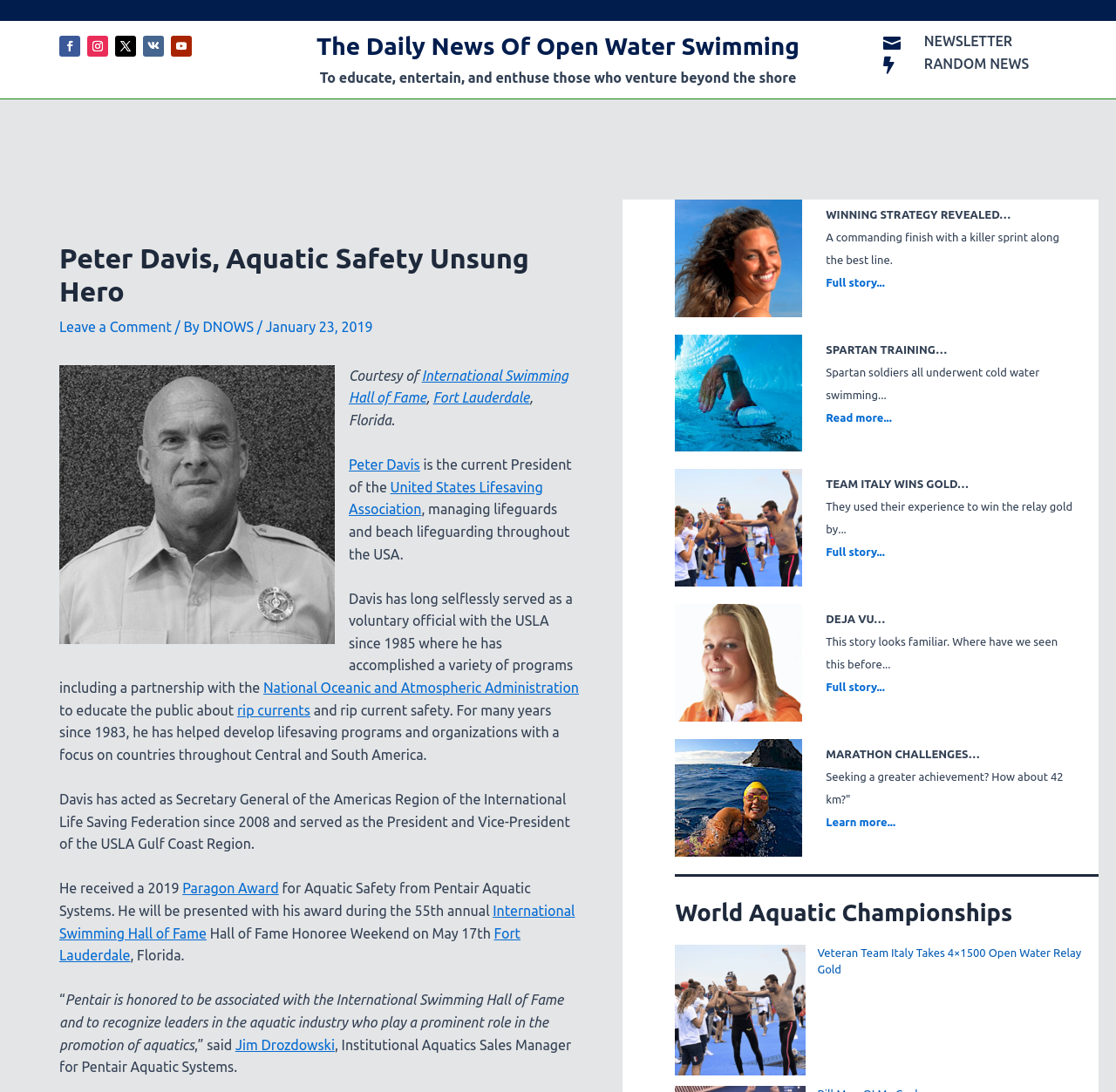What is the name of the organization where Peter Davis acts as Secretary General?
Based on the image, answer the question with as much detail as possible.

According to the webpage, Peter Davis has acted as Secretary General of the Americas Region of the International Life Saving Federation since 2008, in addition to his other roles and achievements.